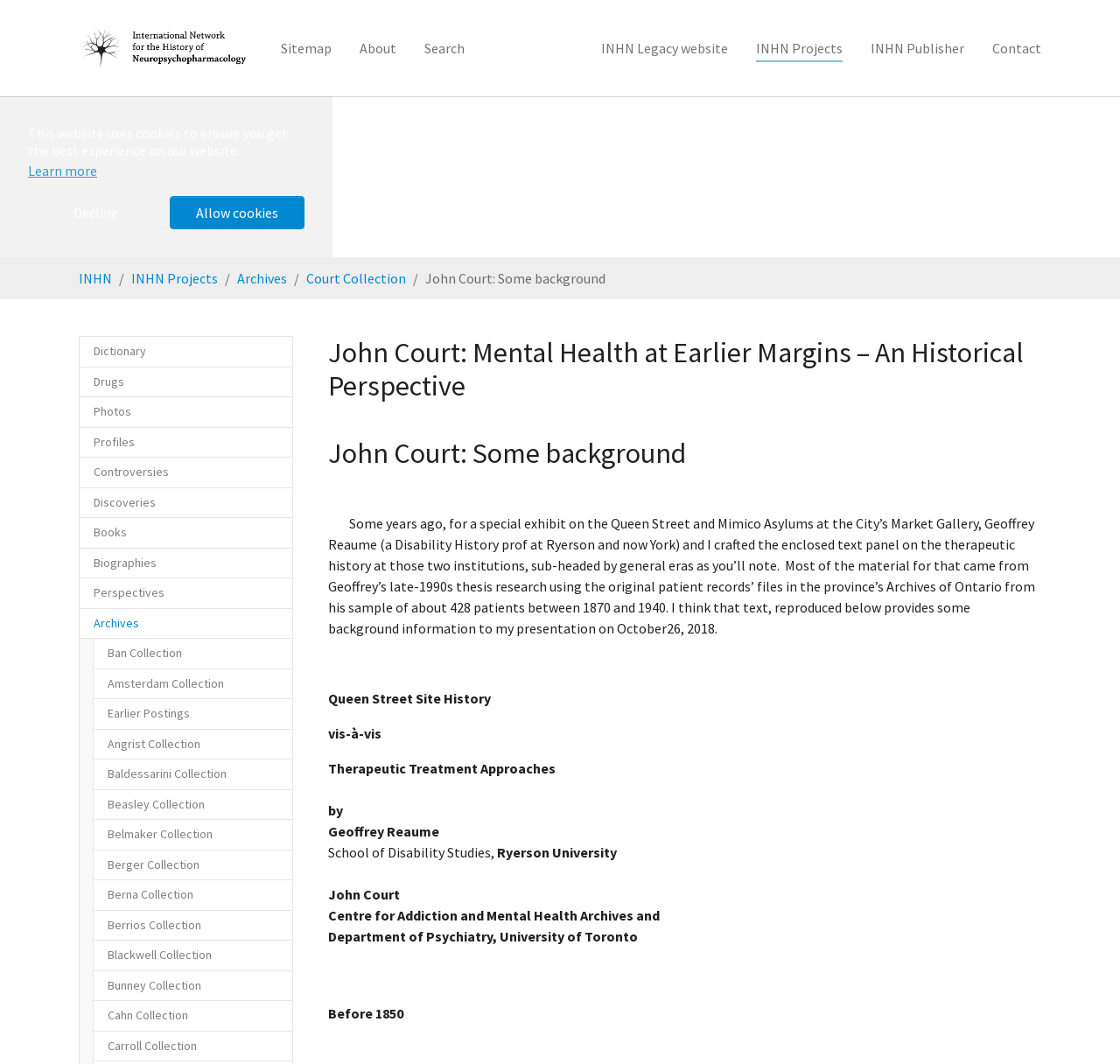Please find the bounding box coordinates (top-left x, top-left y, bottom-right x, bottom-right y) in the screenshot for the UI element described as follows: Controversies

[0.07, 0.429, 0.262, 0.458]